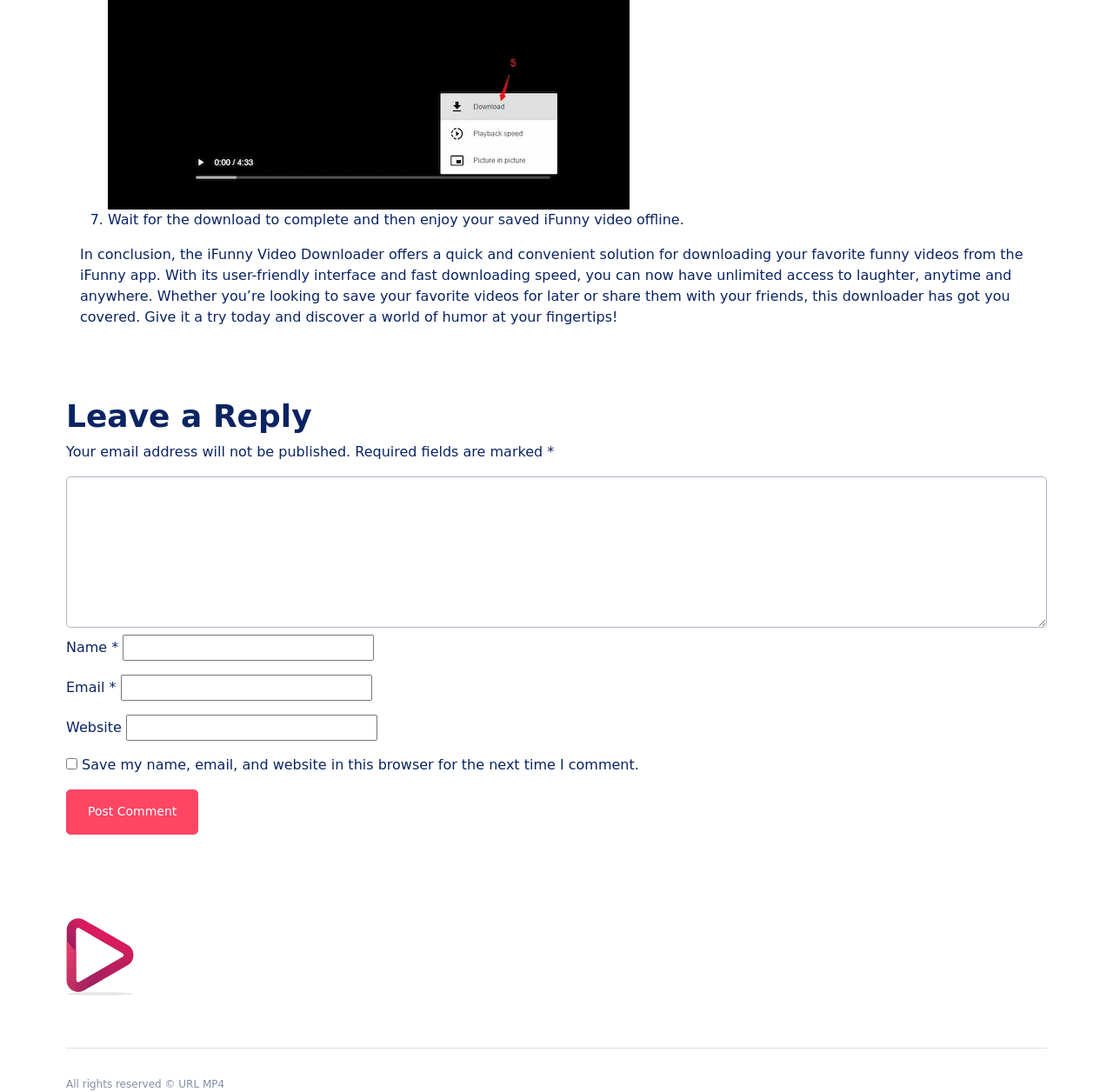What is required to leave a reply?
Utilize the information in the image to give a detailed answer to the question.

The text 'Required fields are marked' and the presence of required text boxes for 'Name' and 'Email' indicate that these fields are necessary to leave a reply.